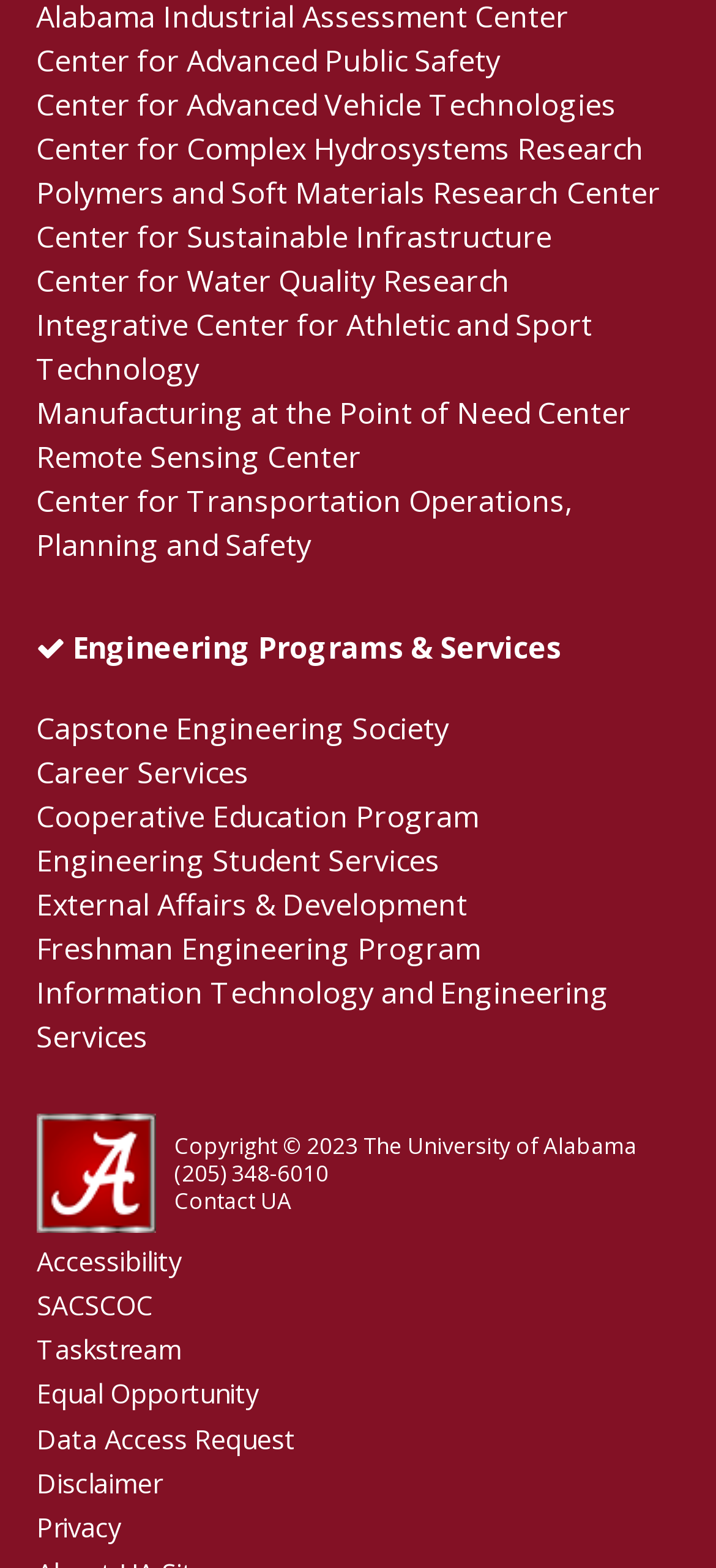Identify the bounding box for the given UI element using the description provided. Coordinates should be in the format (top-left x, top-left y, bottom-right x, bottom-right y) and must be between 0 and 1. Here is the description: Center for Advanced Vehicle Technologies

[0.05, 0.054, 0.86, 0.08]